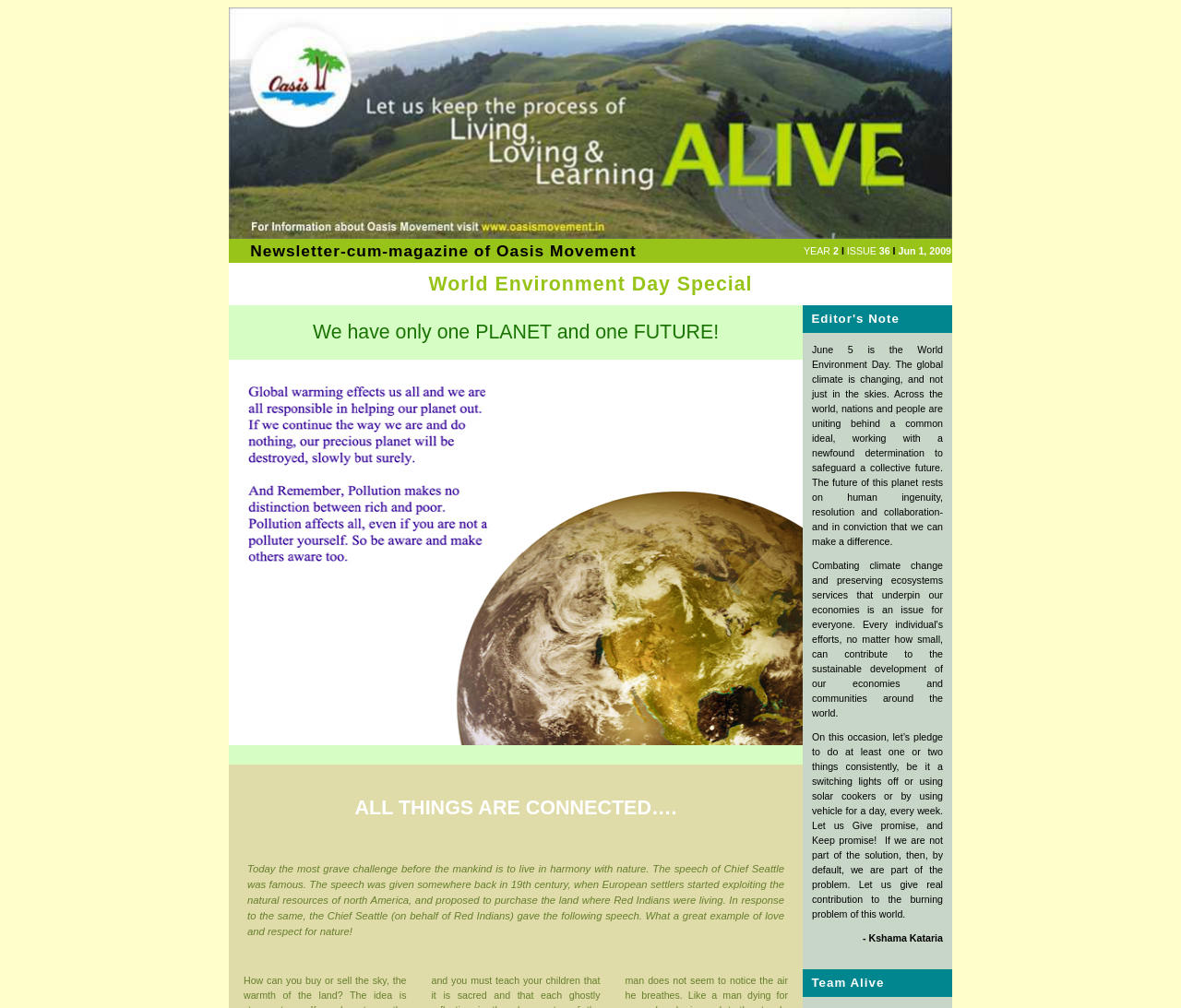What is the main message of the editor's note?
Based on the image, provide a one-word or brief-phrase response.

Take action to combat climate change